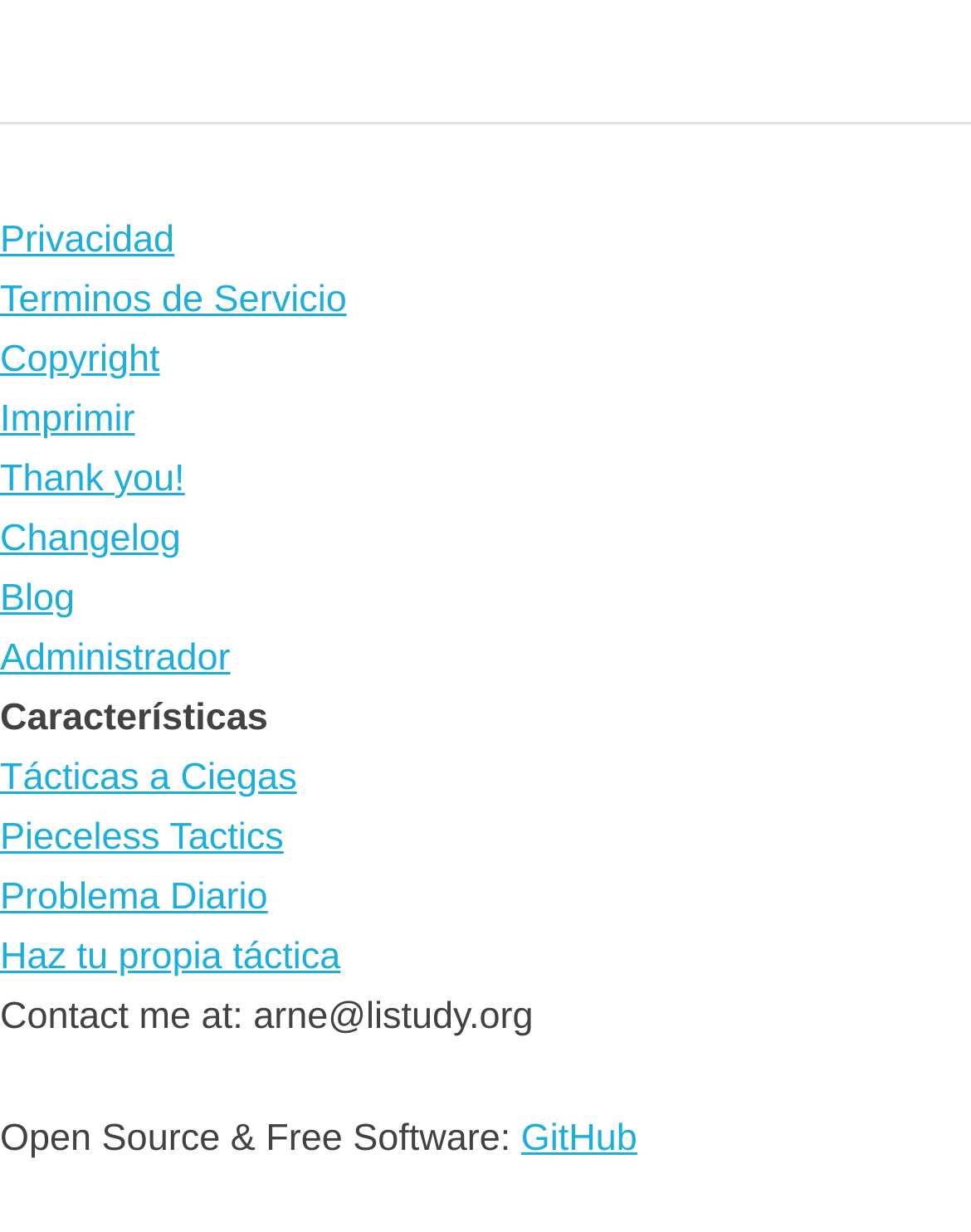Please specify the bounding box coordinates of the clickable section necessary to execute the following command: "Contact the administrator".

[0.0, 0.517, 0.237, 0.552]